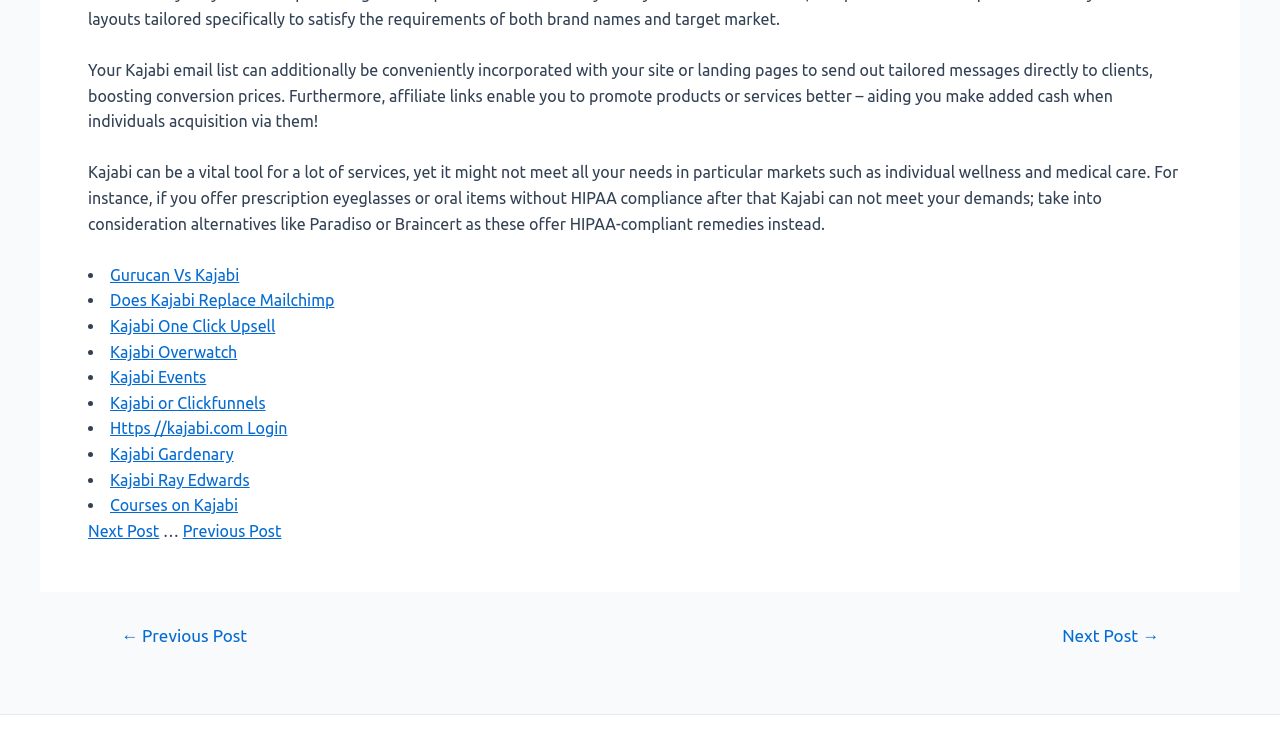Based on the image, please respond to the question with as much detail as possible:
What is the purpose of Kajabi?

Based on the text, Kajabi can be used to integrate an email list with a site or landing page to send tailored messages to clients, boosting conversion rates.